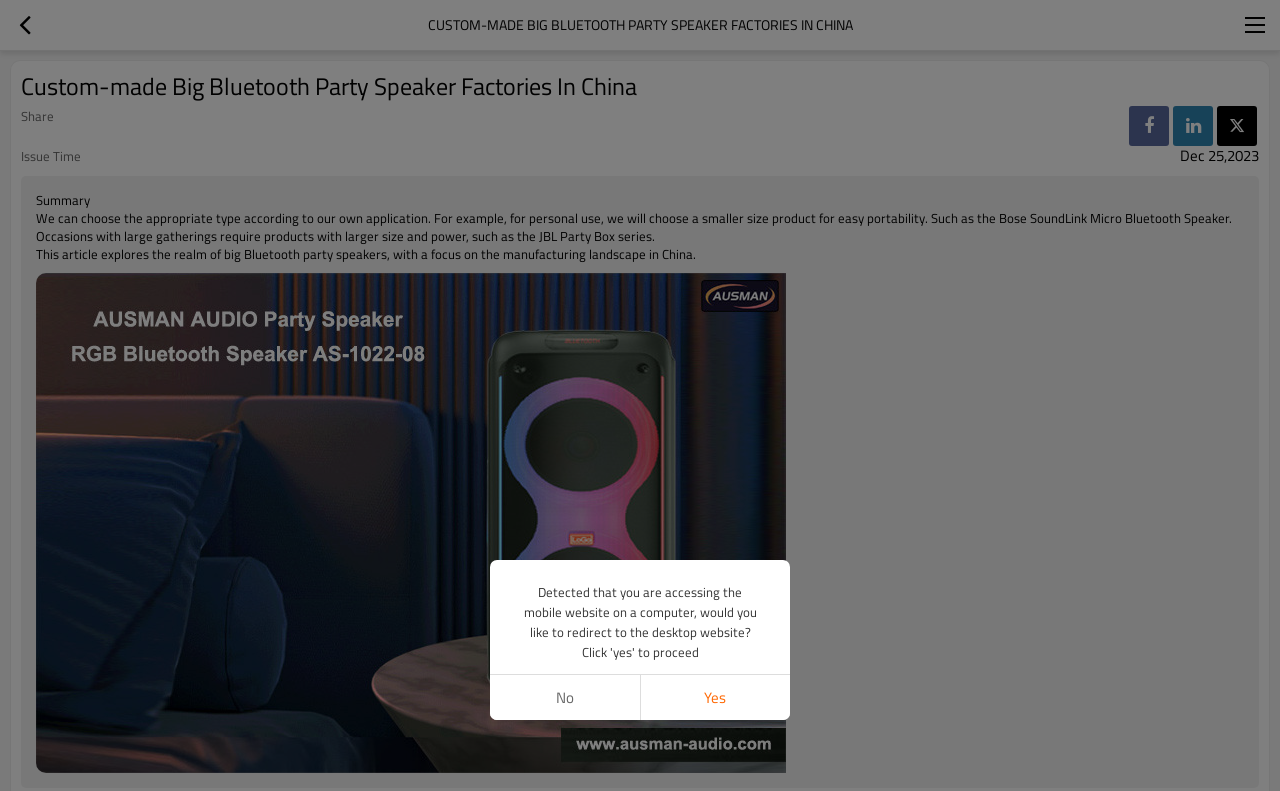What is the main topic of this webpage?
Provide an in-depth and detailed answer to the question.

Based on the webpage content, I can see that the main topic is about big Bluetooth party speakers, specifically focusing on the manufacturing landscape in China. This is evident from the heading 'Custom-made Big Bluetooth Party Speaker Factories In China' and the subsequent text that explores this topic.